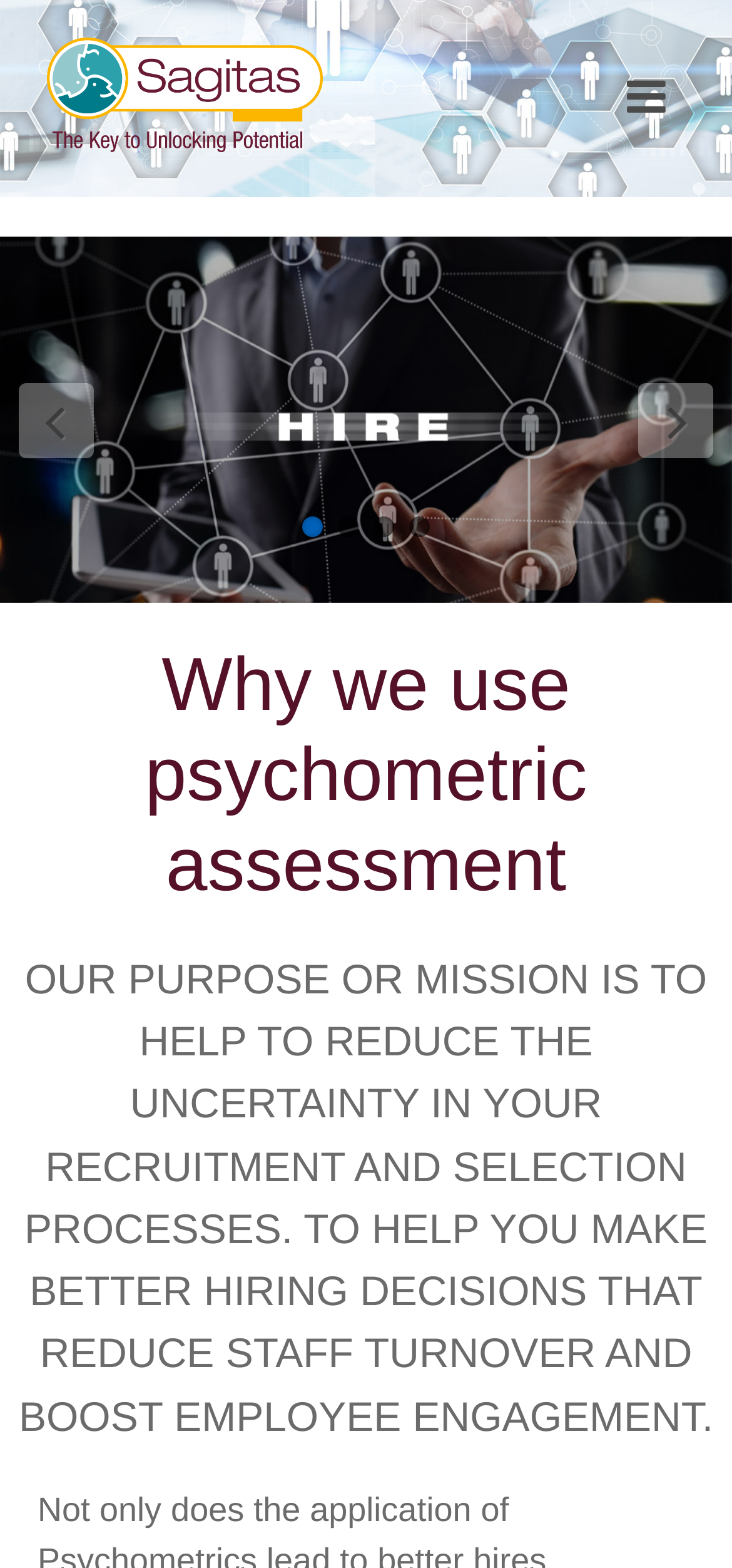Answer the question using only one word or a concise phrase: What is the purpose of the company?

Reduce uncertainty in recruitment